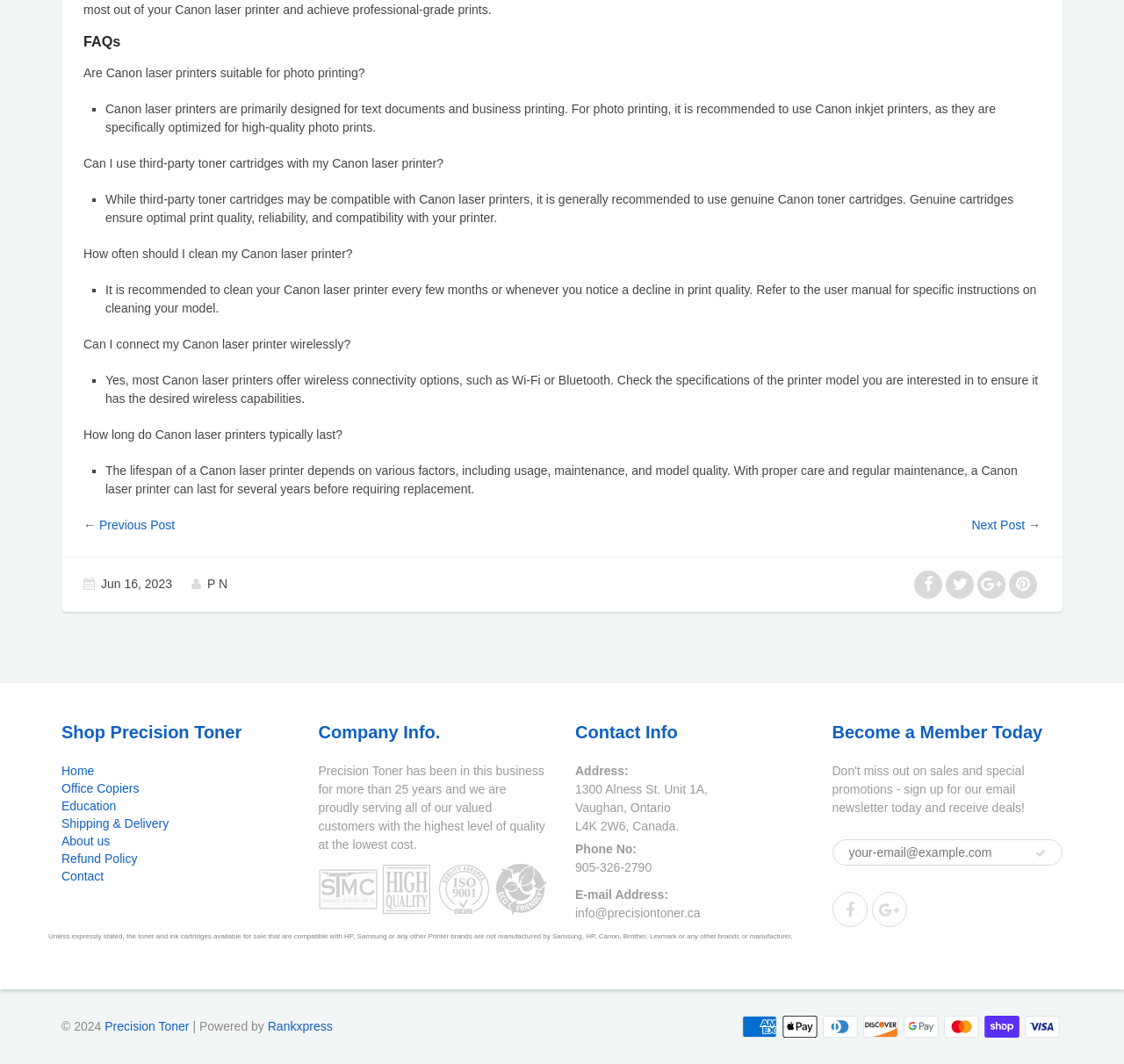Use a single word or phrase to answer the question: What is the address of Precision Toner?

1300 Alness St. Unit 1A, Vaughan, Ontario L4K 2W6, Canada